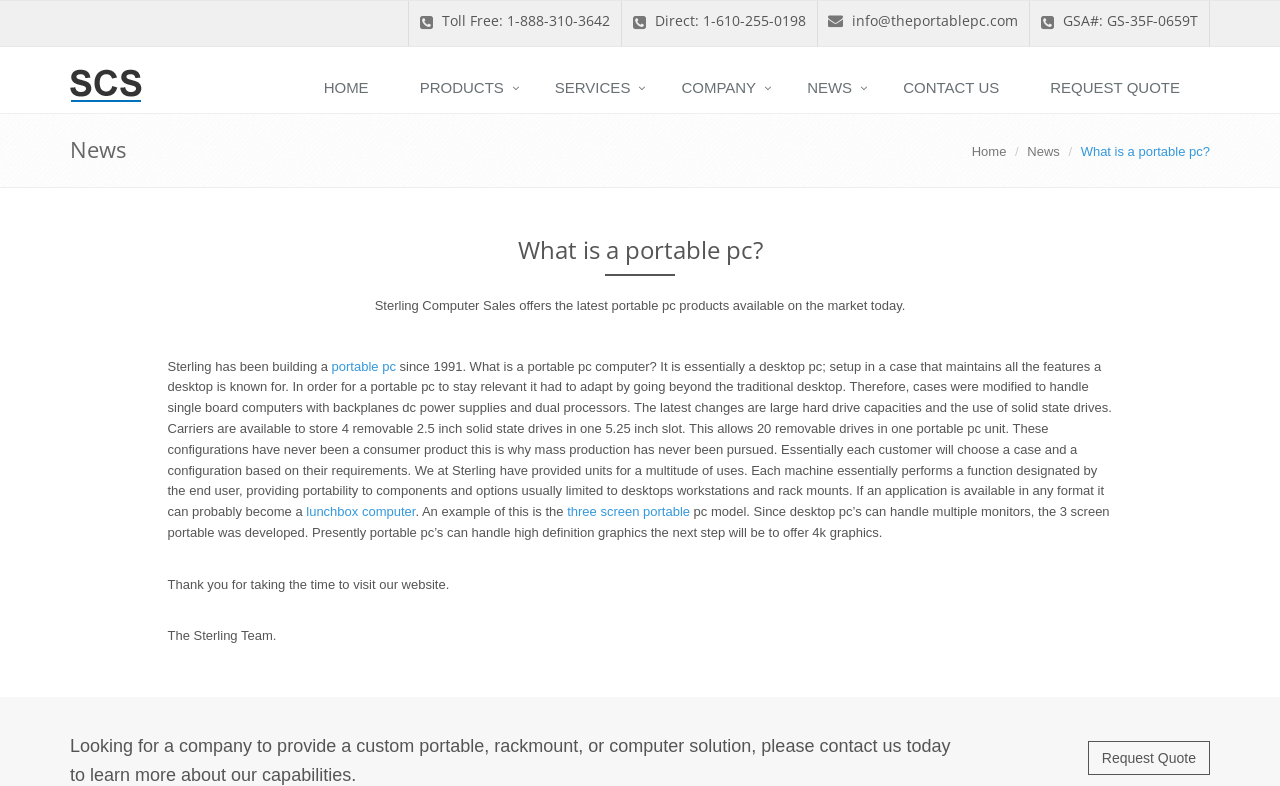Predict the bounding box coordinates of the UI element that matches this description: "three screen portable". The coordinates should be in the format [left, top, right, bottom] with each value between 0 and 1.

[0.443, 0.641, 0.539, 0.661]